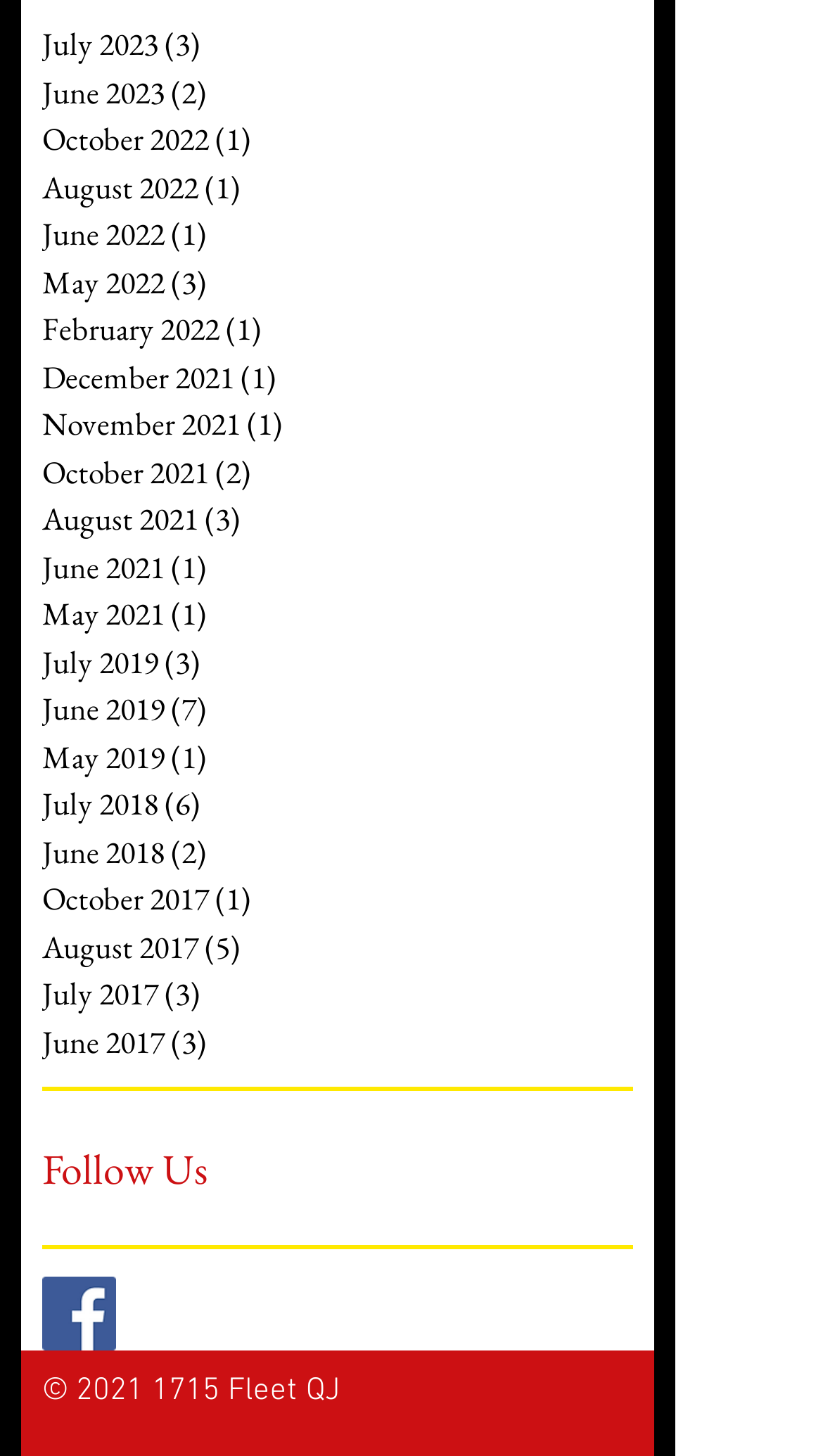Given the description of the UI element: "aria-label="Facebook Basic Square"", predict the bounding box coordinates in the form of [left, top, right, bottom], with each value being a float between 0 and 1.

[0.051, 0.877, 0.141, 0.928]